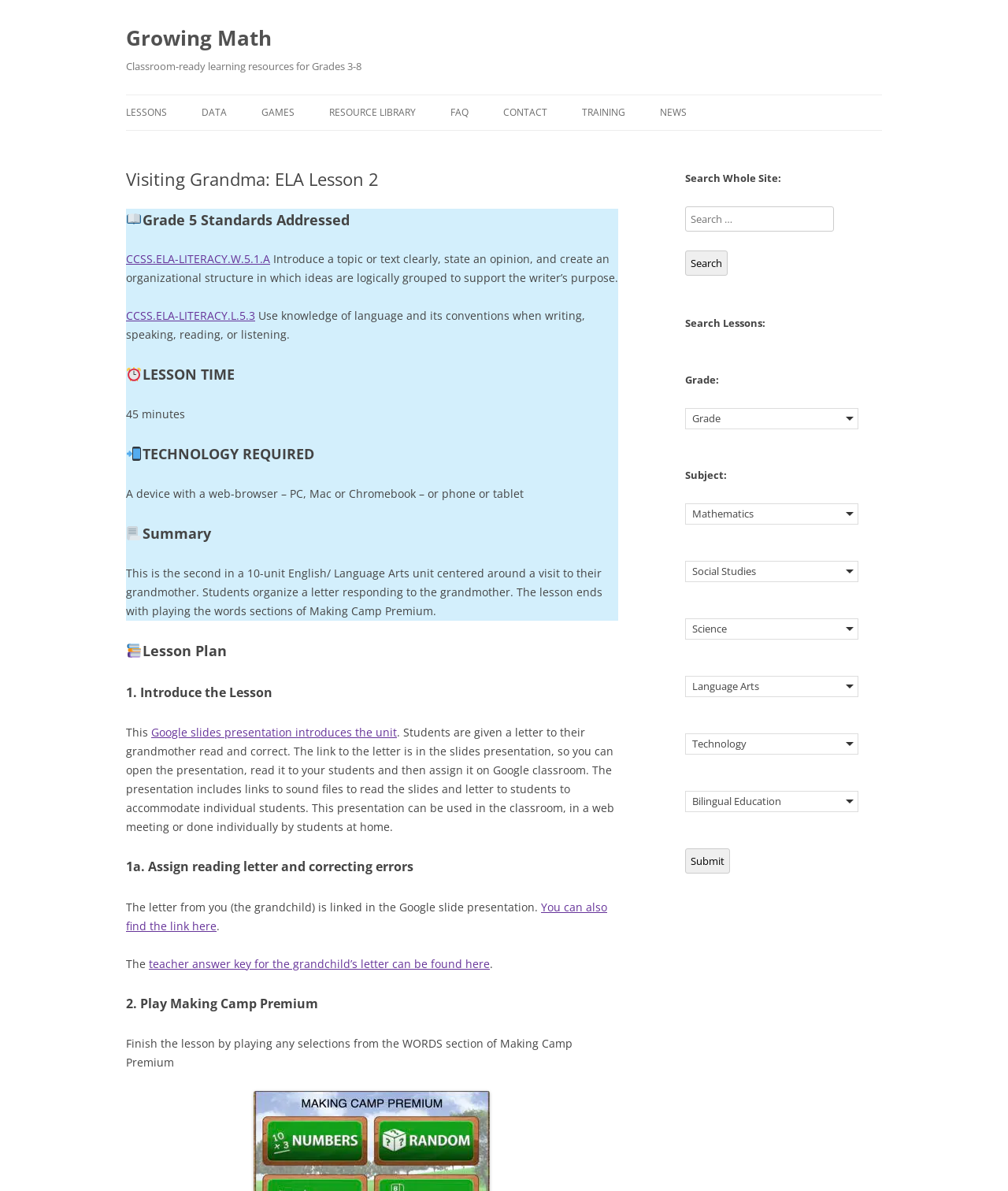Generate a thorough description of the webpage.

The webpage is an educational resource page for a lesson plan on "Visiting Grandma: ELA Lesson 2" from Growing Math. At the top, there is a heading "Growing Math" with a link to the main page. Below it, there is a subheading "Classroom-ready learning resources for Grades 3-8". 

On the left side, there is a navigation menu with links to different sections, including "LESSONS", "DATA", "GAMES", "RESOURCE LIBRARY", "FAQ", "CONTACT", "TRAINING", and "NEWS". Each section has sub-links to more specific topics.

The main content of the page is divided into several sections. The first section is an introduction to the lesson, with a heading "Visiting Grandma: ELA Lesson 2" and a brief summary of the lesson. Below it, there are several headings, including "Grade 5 Standards Addressed", "LESSON TIME", "TECHNOLOGY REQUIRED", and "Summary", each with a brief description and some links to relevant resources.

The next section is the lesson plan, which is divided into several steps, including "Introduce the Lesson", "Assign reading letter and correcting errors", and "Play Making Camp Premium". Each step has a brief description and some links to relevant resources.

On the right side, there is a search bar with options to search the whole site or search lessons by grade, subject, and other criteria.